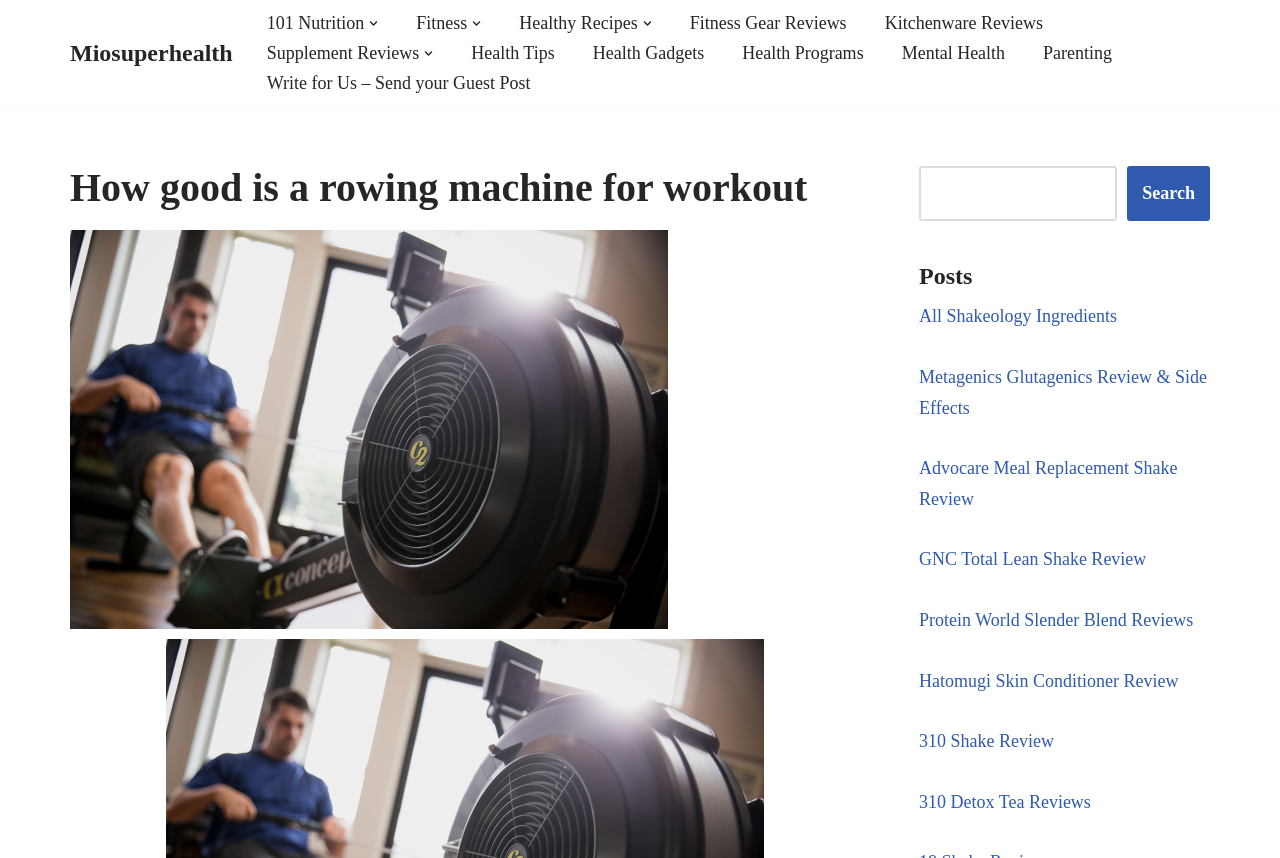Bounding box coordinates should be in the format (top-left x, top-left y, bottom-right x, bottom-right y) and all values should be floating point numbers between 0 and 1. Determine the bounding box coordinate for the UI element described as: Jones Scones from Shark Tank

None